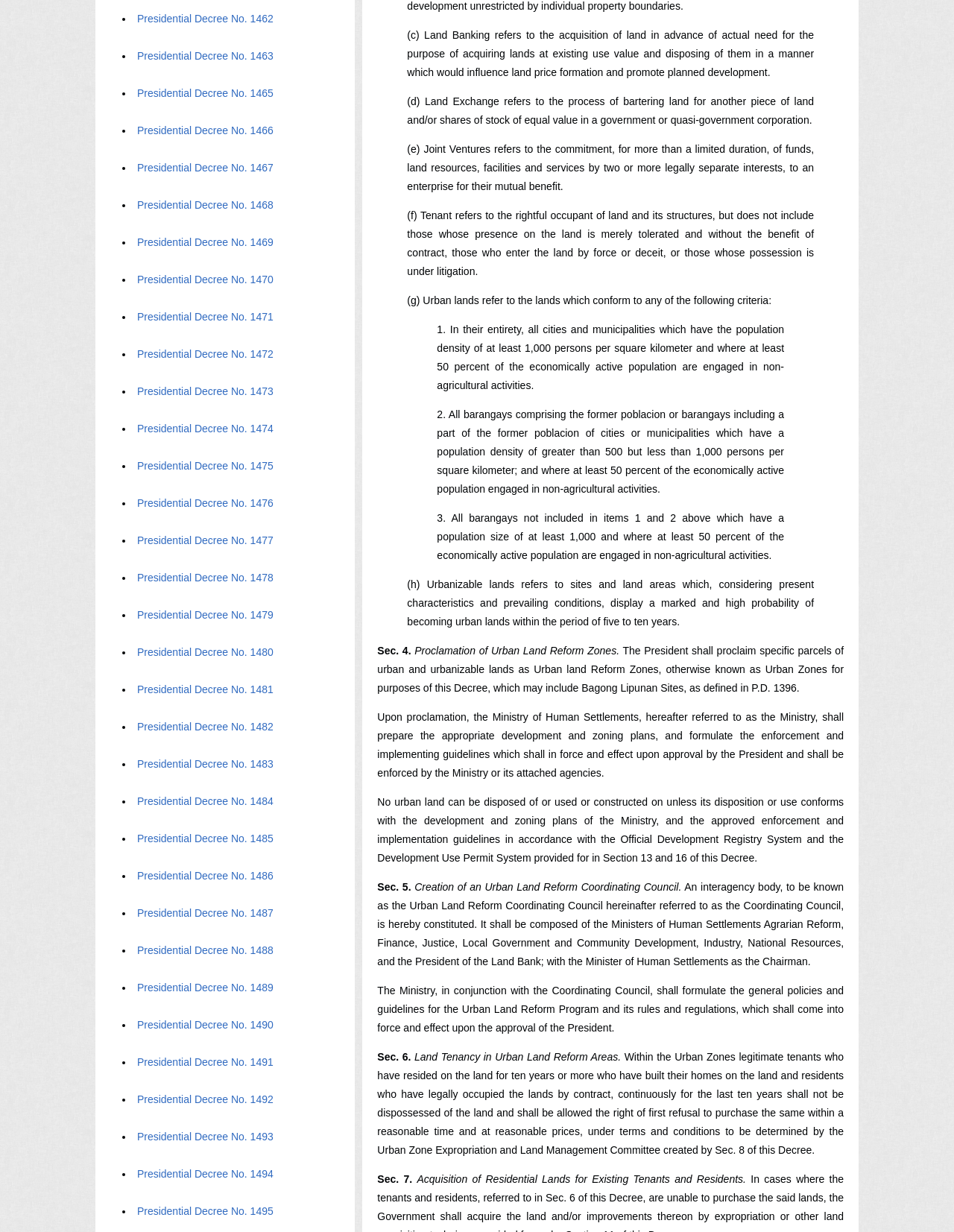Please reply to the following question with a single word or a short phrase:
What is the purpose of the Urban Land Reform Coordinating Council?

Formulate policies and guidelines